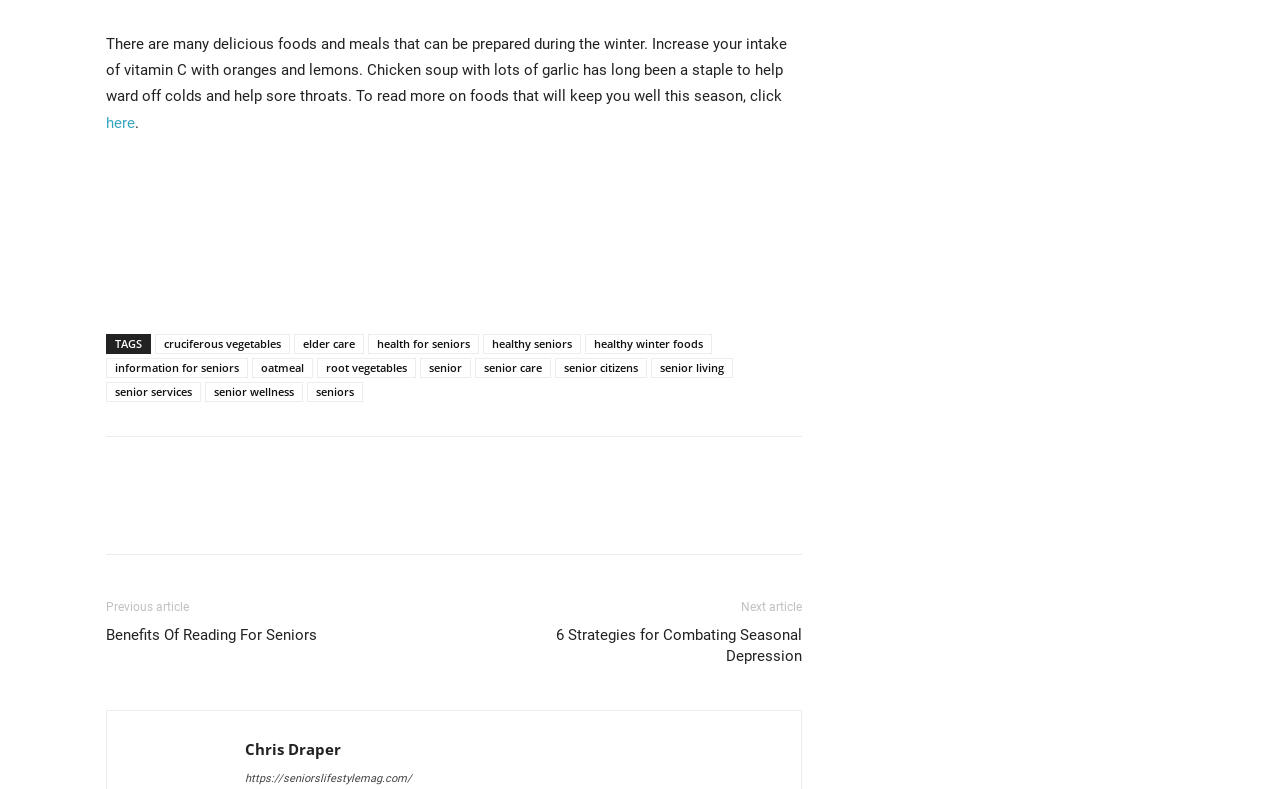Pinpoint the bounding box coordinates of the clickable area necessary to execute the following instruction: "Visit seniors lifestyle magazine website". The coordinates should be given as four float numbers between 0 and 1, namely [left, top, right, bottom].

[0.191, 0.978, 0.322, 0.995]